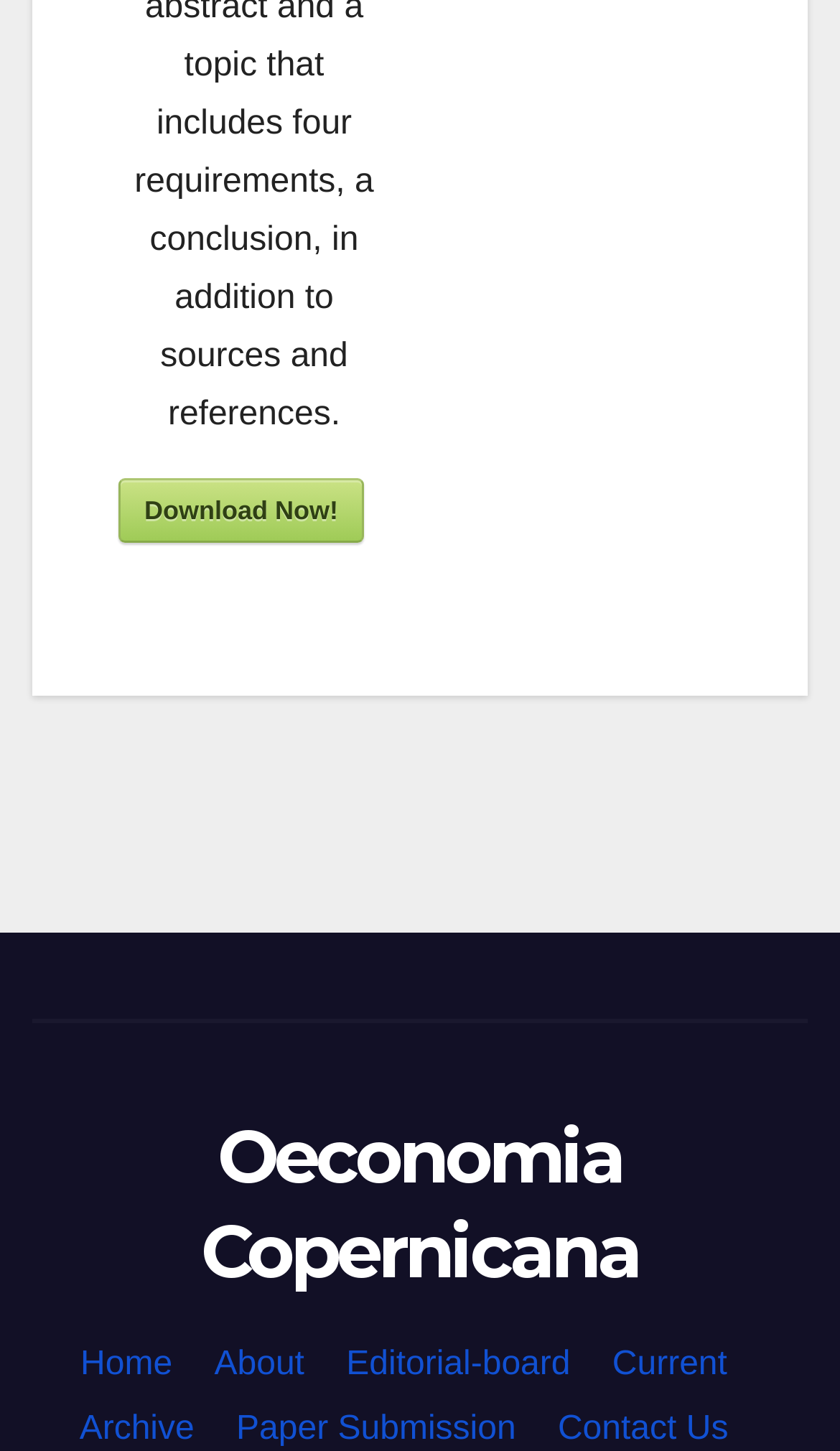Could you indicate the bounding box coordinates of the region to click in order to complete this instruction: "submit a paper".

[0.281, 0.972, 0.614, 0.998]